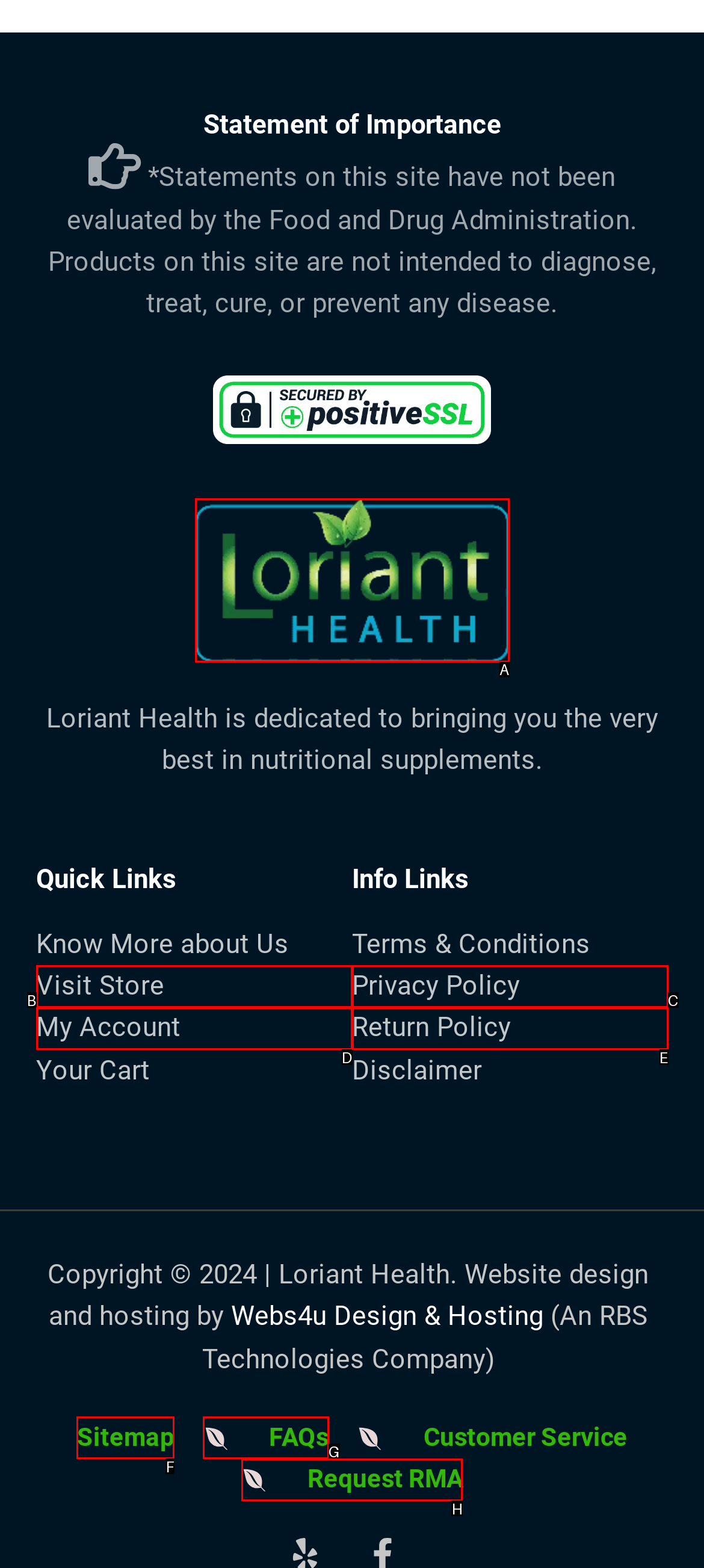Tell me the letter of the HTML element that best matches the description: FAQs from the provided options.

G